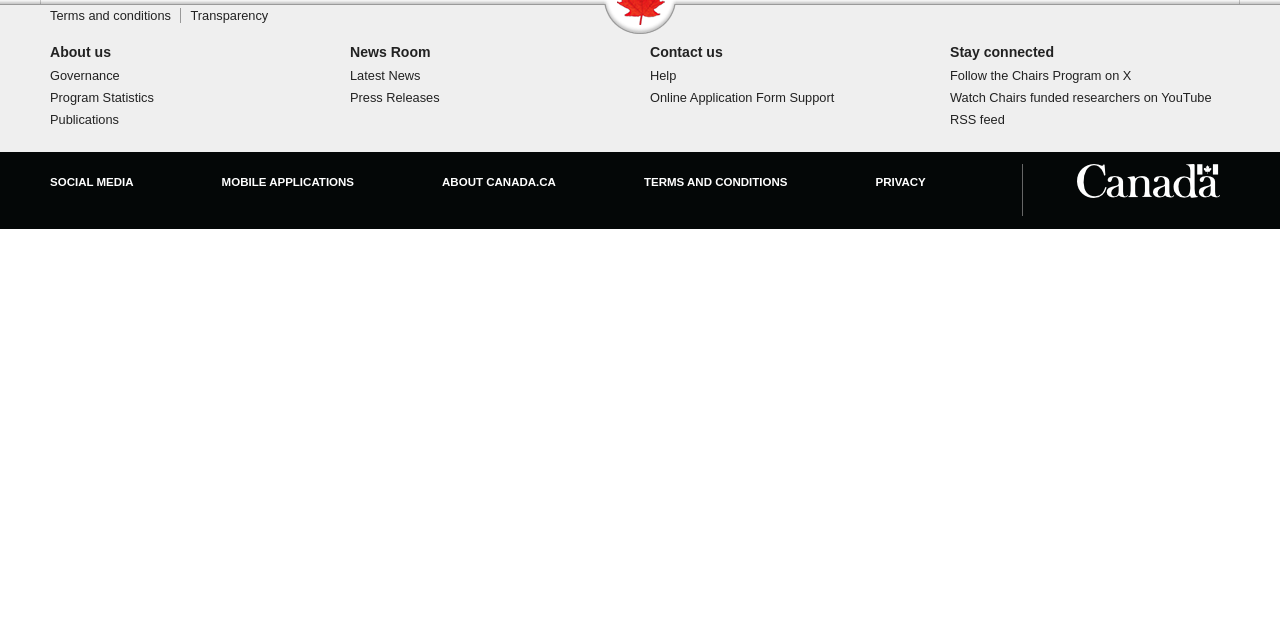Based on the element description Online Application Form Support, identify the bounding box of the UI element in the given webpage screenshot. The coordinates should be in the format (top-left x, top-left y, bottom-right x, bottom-right y) and must be between 0 and 1.

[0.508, 0.141, 0.652, 0.164]